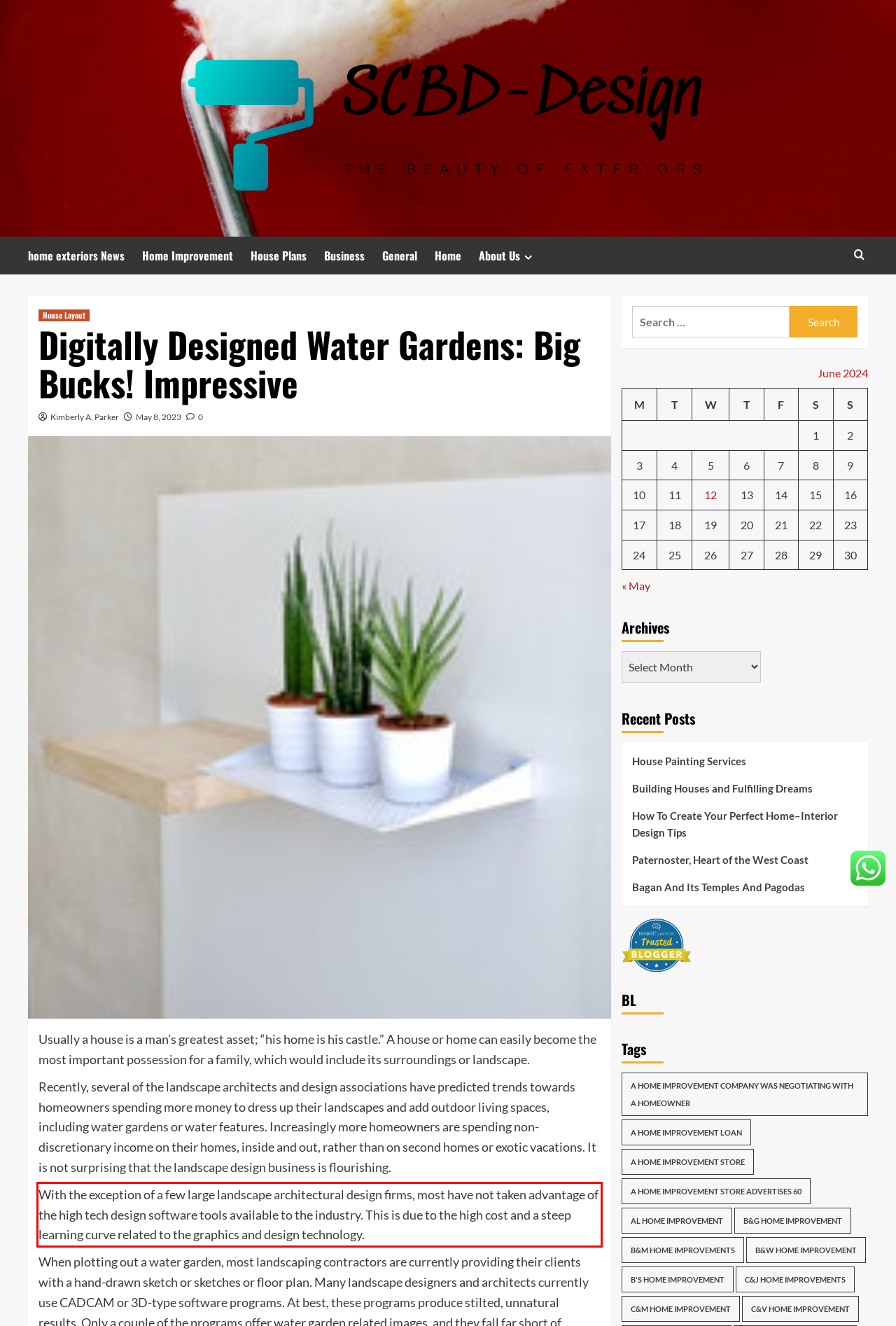Look at the webpage screenshot and recognize the text inside the red bounding box.

With the exception of a few large landscape architectural design firms, most have not taken advantage of the high tech design software tools available to the industry. This is due to the high cost and a steep learning curve related to the graphics and design technology.